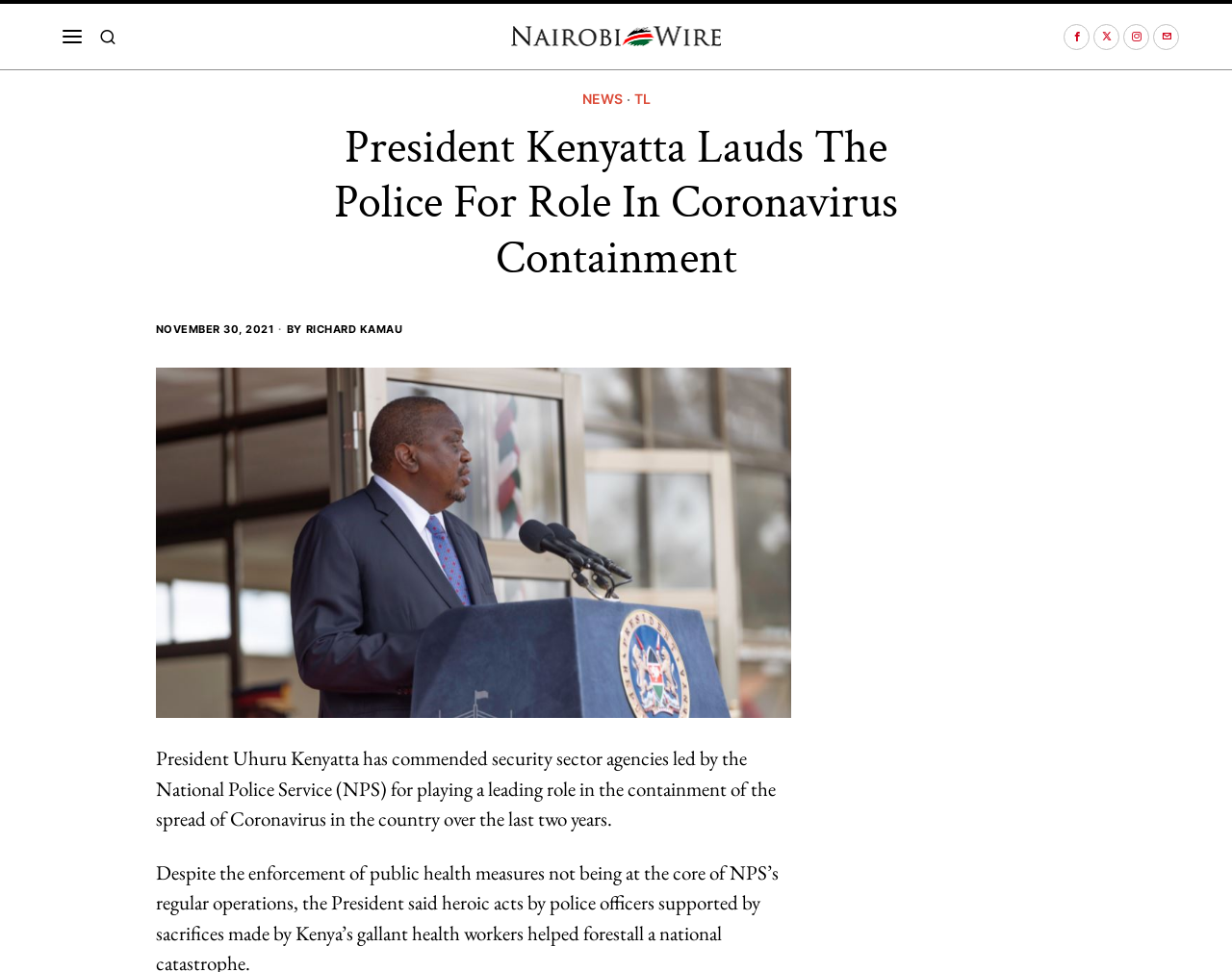Identify the headline of the webpage and generate its text content.

President Kenyatta Lauds The Police For Role In Coronavirus Containment